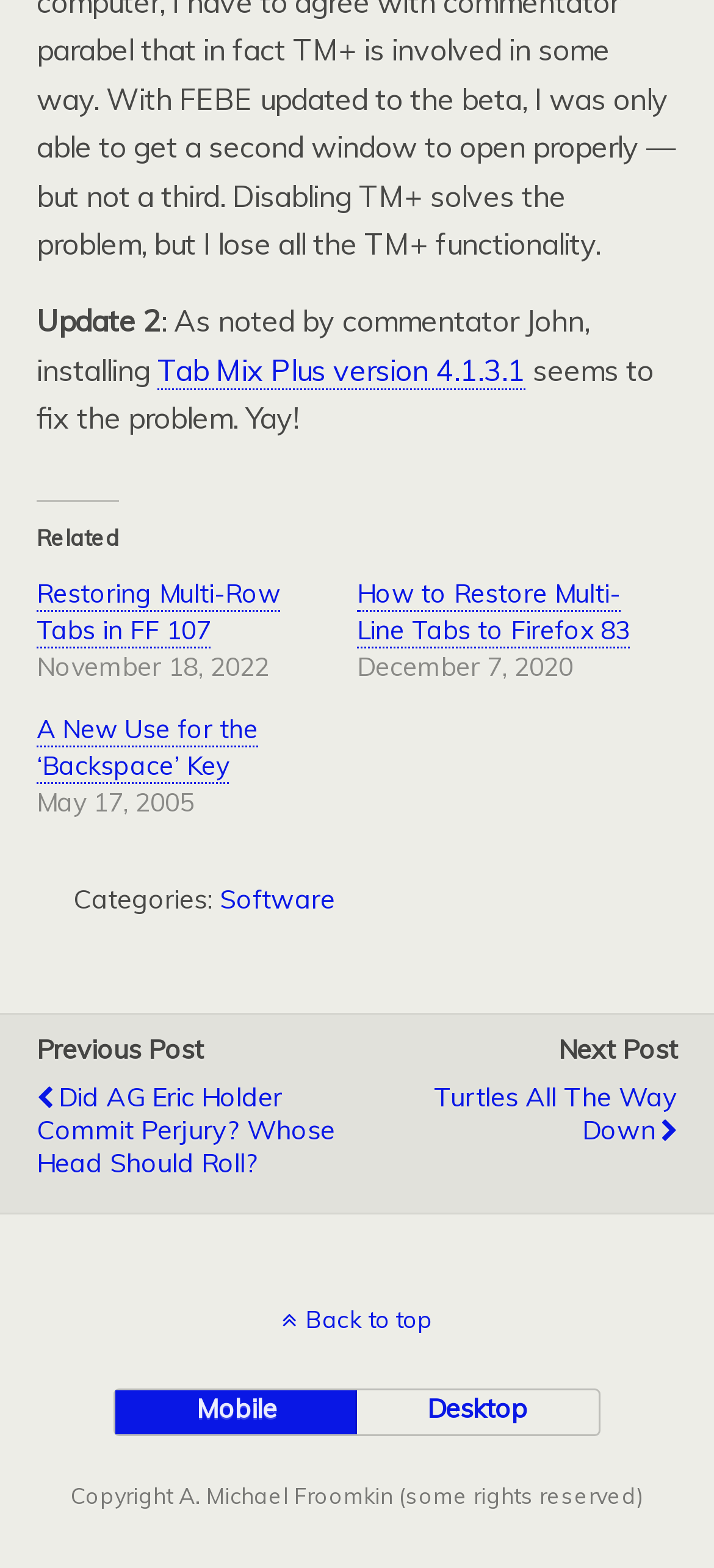Answer the question below using just one word or a short phrase: 
How many related links are there?

3